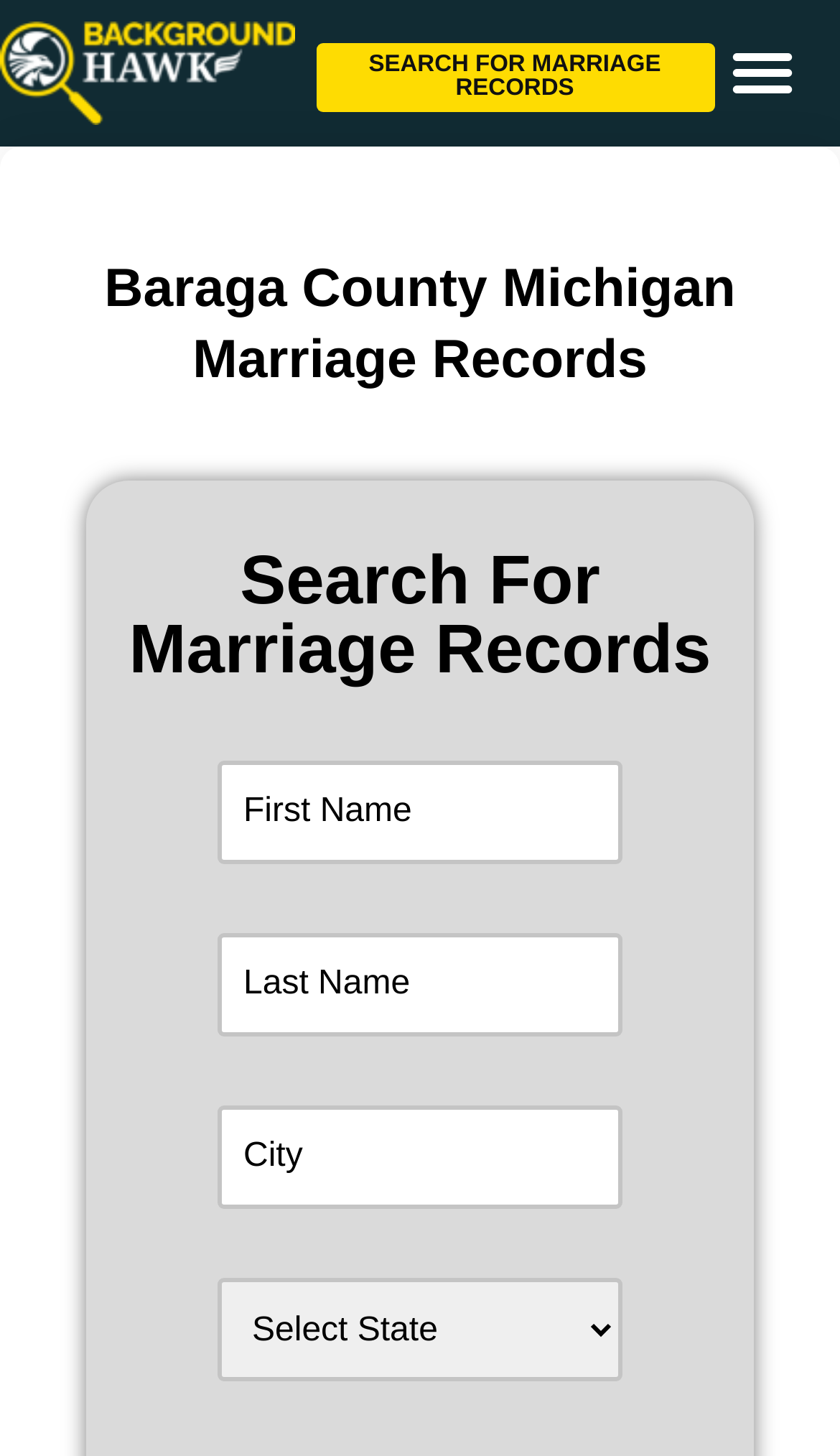What is the region below the 'Search For Marriage Records' heading used for?
Carefully analyze the image and provide a thorough answer to the question.

The region below the 'Search For Marriage Records' heading contains several input fields, including textboxes and a combobox, which are used to input search criteria for marriage records. This suggests that this region is used to specify the search parameters.